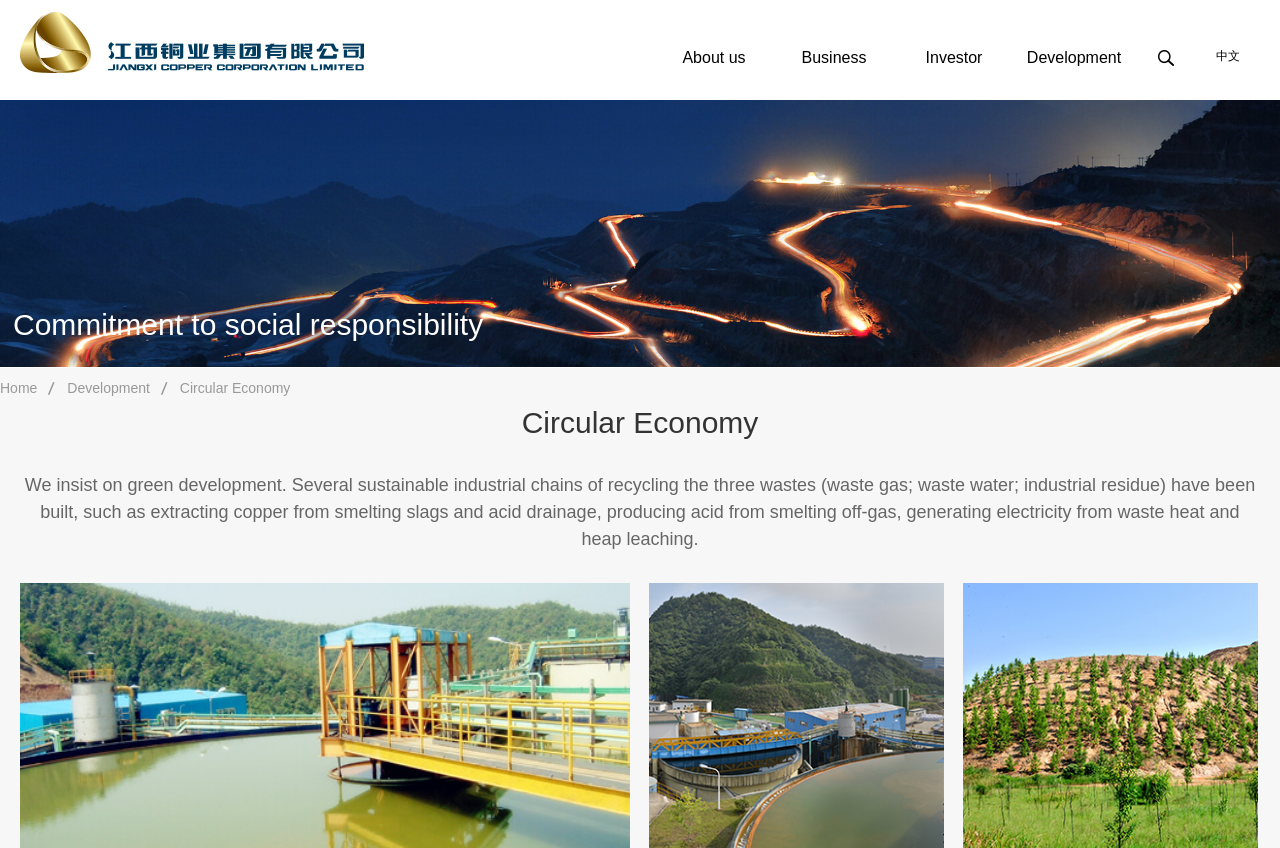Please find the main title text of this webpage.

Commitment to social responsibility